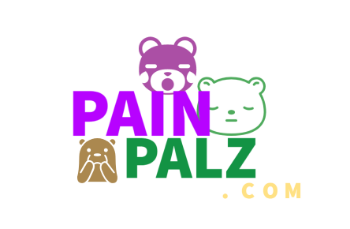What color is the '.COM' text in?
Give a detailed explanation using the information visible in the image.

The '.COM' text is presented in a softer yellow hue, indicating the brand's online presence, which is a subtle yet important detail in the logo design.